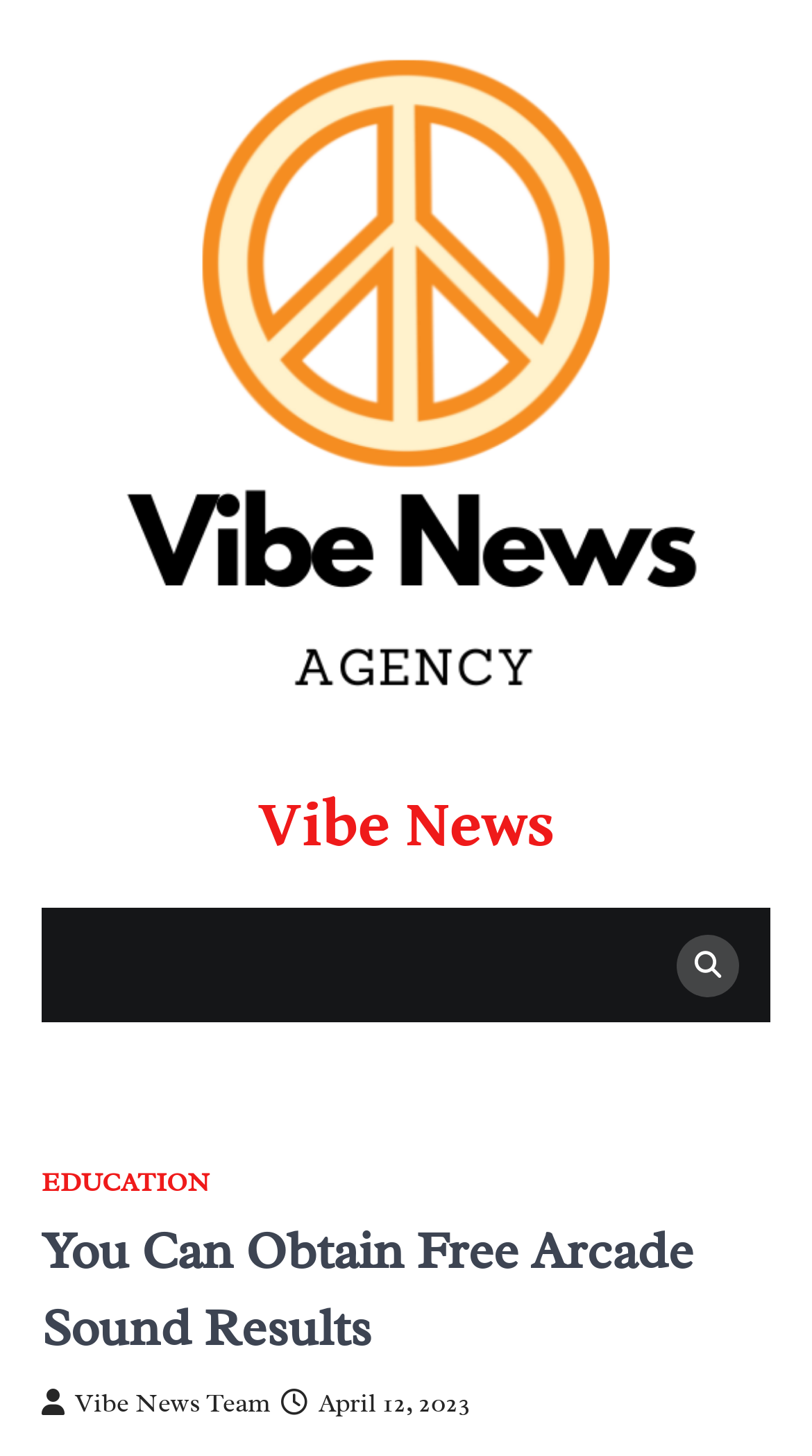What is the name of the news team?
Based on the image content, provide your answer in one word or a short phrase.

Vibe News Team